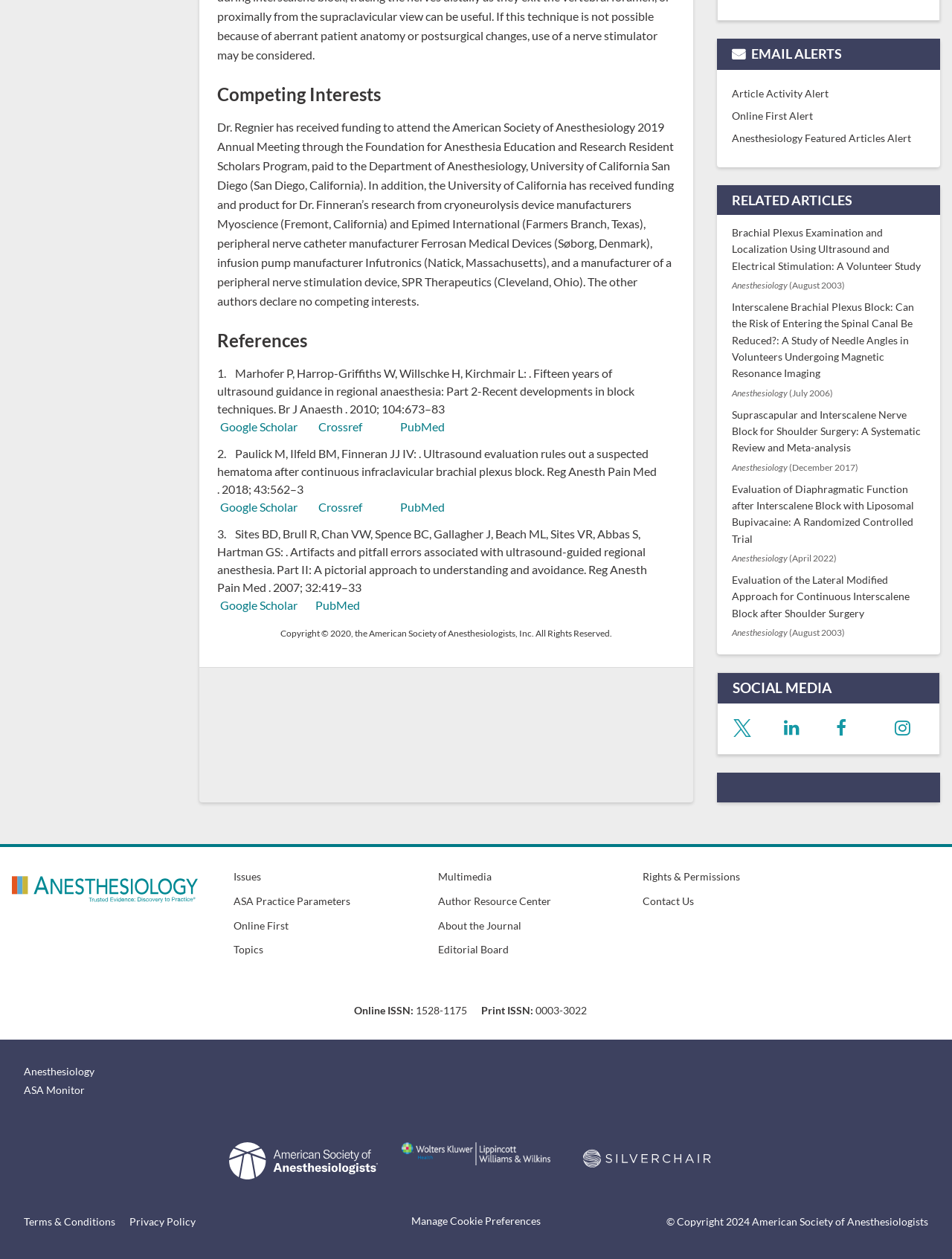Show the bounding box coordinates for the element that needs to be clicked to execute the following instruction: "View reference 1 on Google Scholar". Provide the coordinates in the form of four float numbers between 0 and 1, i.e., [left, top, right, bottom].

[0.228, 0.333, 0.312, 0.344]